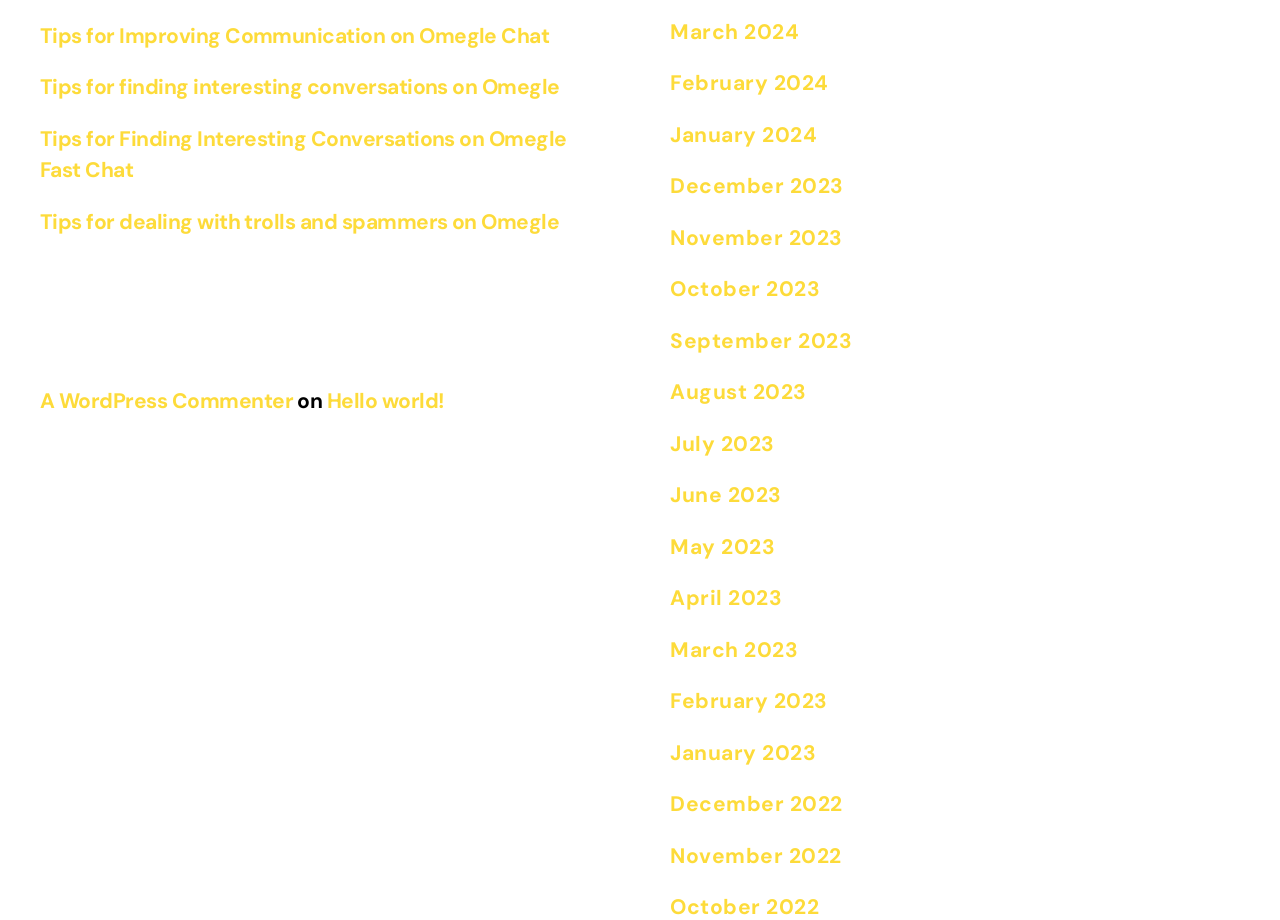Please identify the bounding box coordinates of the element on the webpage that should be clicked to follow this instruction: "Go to March 2024 archives". The bounding box coordinates should be given as four float numbers between 0 and 1, formatted as [left, top, right, bottom].

[0.523, 0.02, 0.624, 0.05]